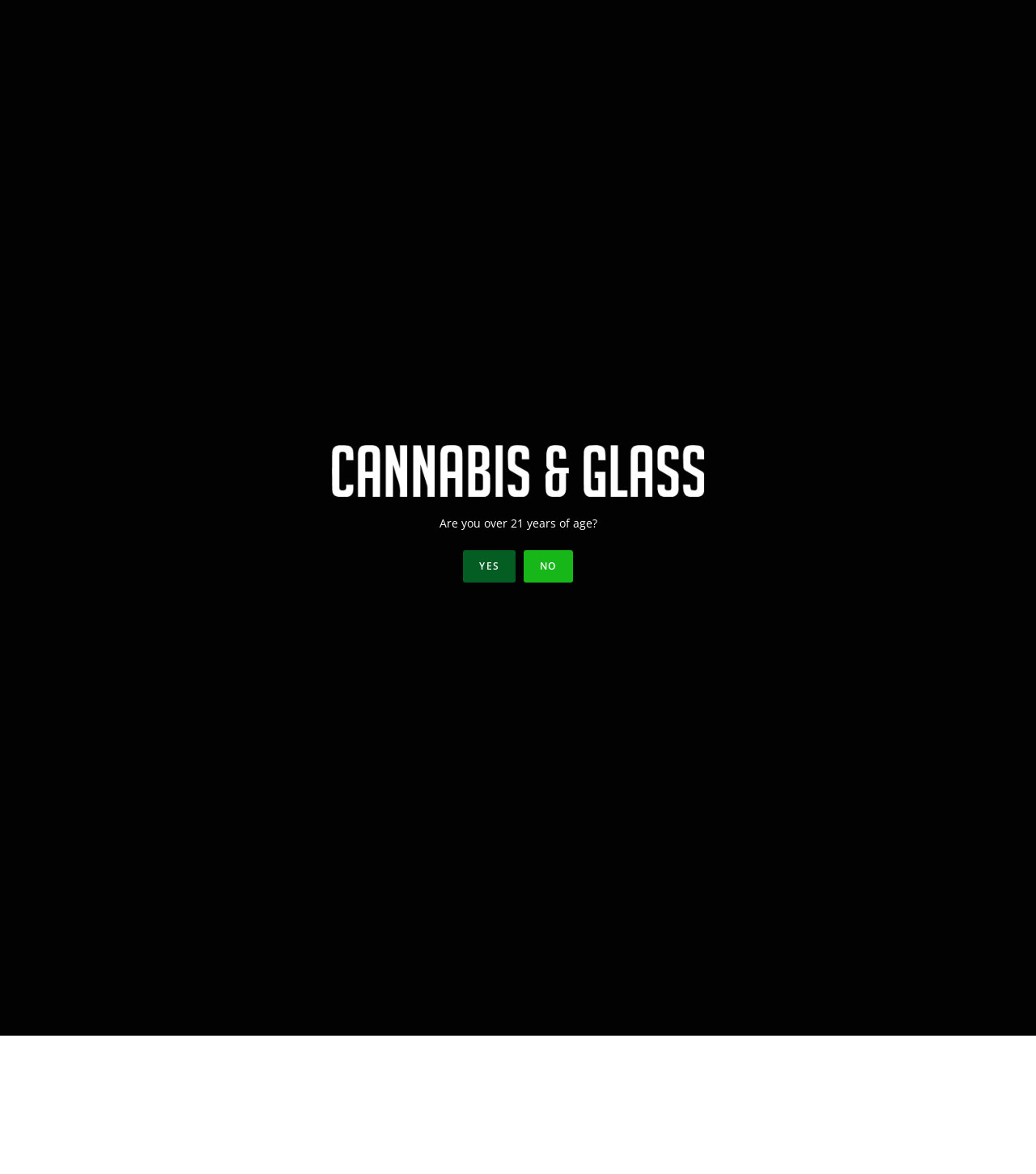What is the name of the website?
Please give a well-detailed answer to the question.

I determined the name of the website by looking at the image element with the text 'Cannabis and Glass' which is located at the top of the webpage, indicating it is the website's logo.